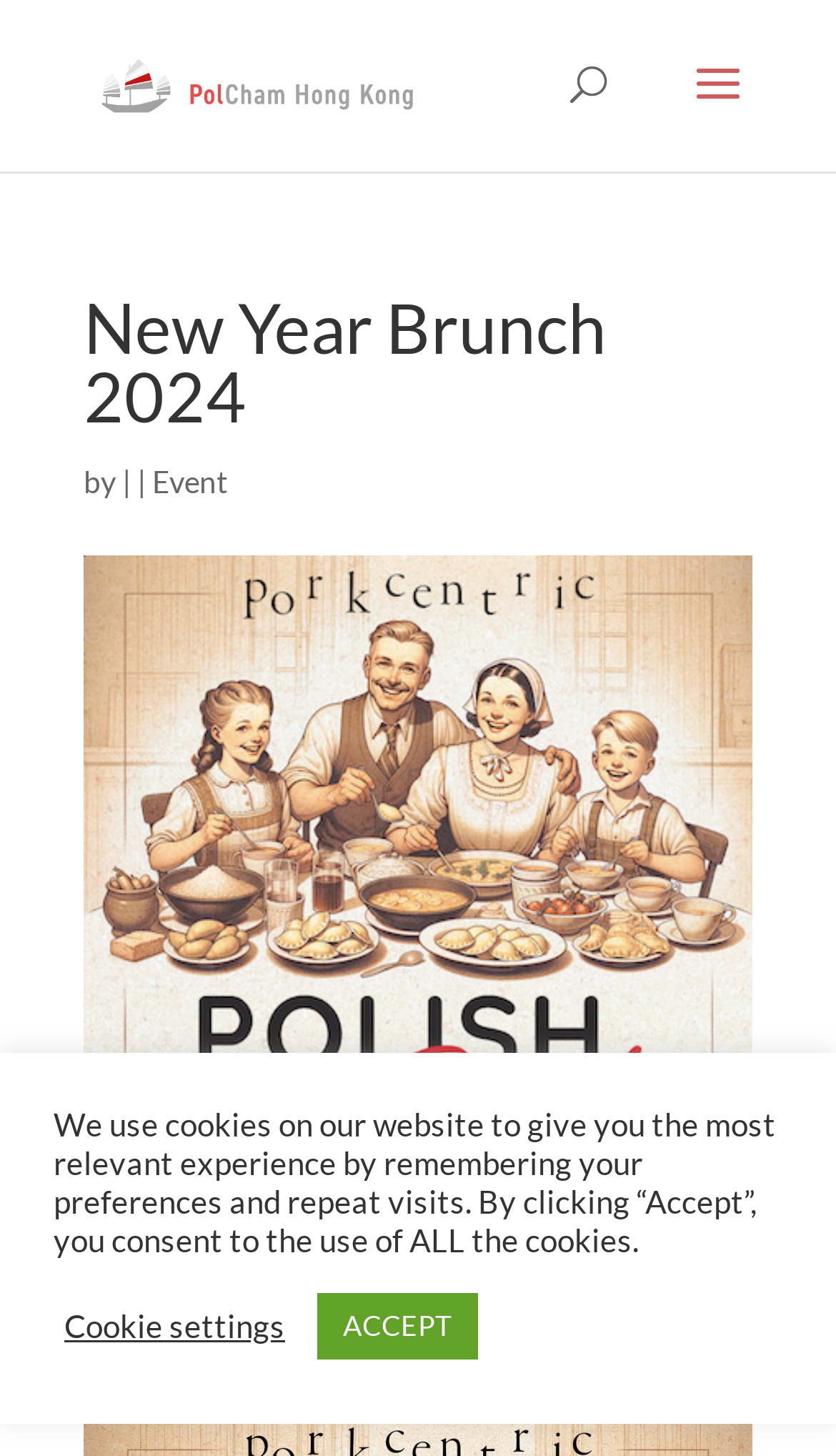Articulate a complete and detailed caption of the webpage elements.

The webpage is about the New Year Brunch 2024 event organized by PolCham Hong Kong. At the top left, there is a link to PolCham Hong Kong, accompanied by an image with the same name. Below this, a search bar spans across the top of the page, taking up about half of the width.

The main content of the page is headed by a title "New Year Brunch 2024" in a large font, situated near the top center of the page. Below the title, there is a phrase "by | Event" with the word "Event" being a clickable link.

At the bottom of the page, there is a notification about the use of cookies on the website, which takes up about two-thirds of the page width. This notification is accompanied by two buttons, "Cookie settings" and "ACCEPT", placed side by side near the bottom center of the page.